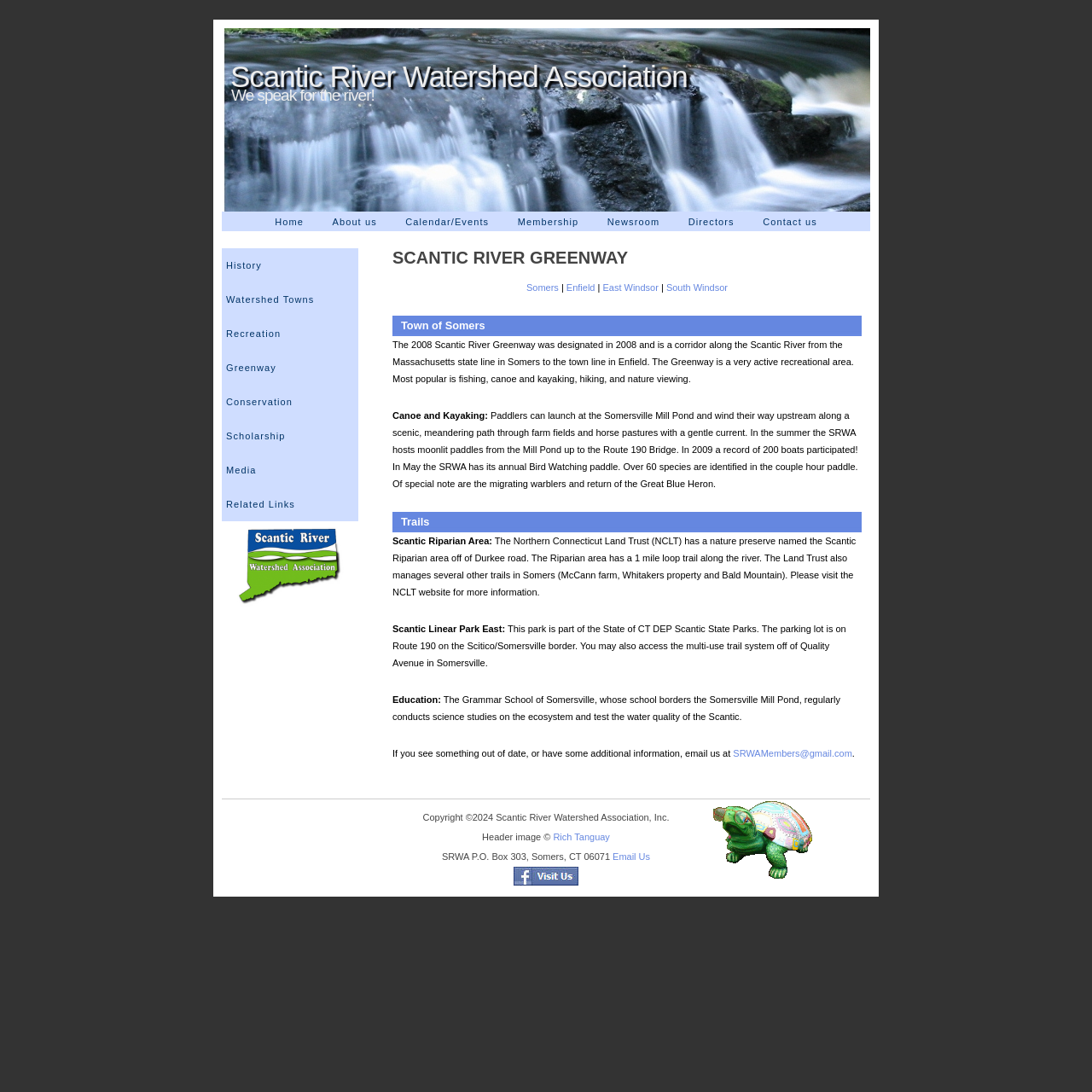Determine the bounding box coordinates of the clickable element to achieve the following action: 'Check the 'Newsroom' section'. Provide the coordinates as four float values between 0 and 1, formatted as [left, top, right, bottom].

[0.544, 0.195, 0.616, 0.211]